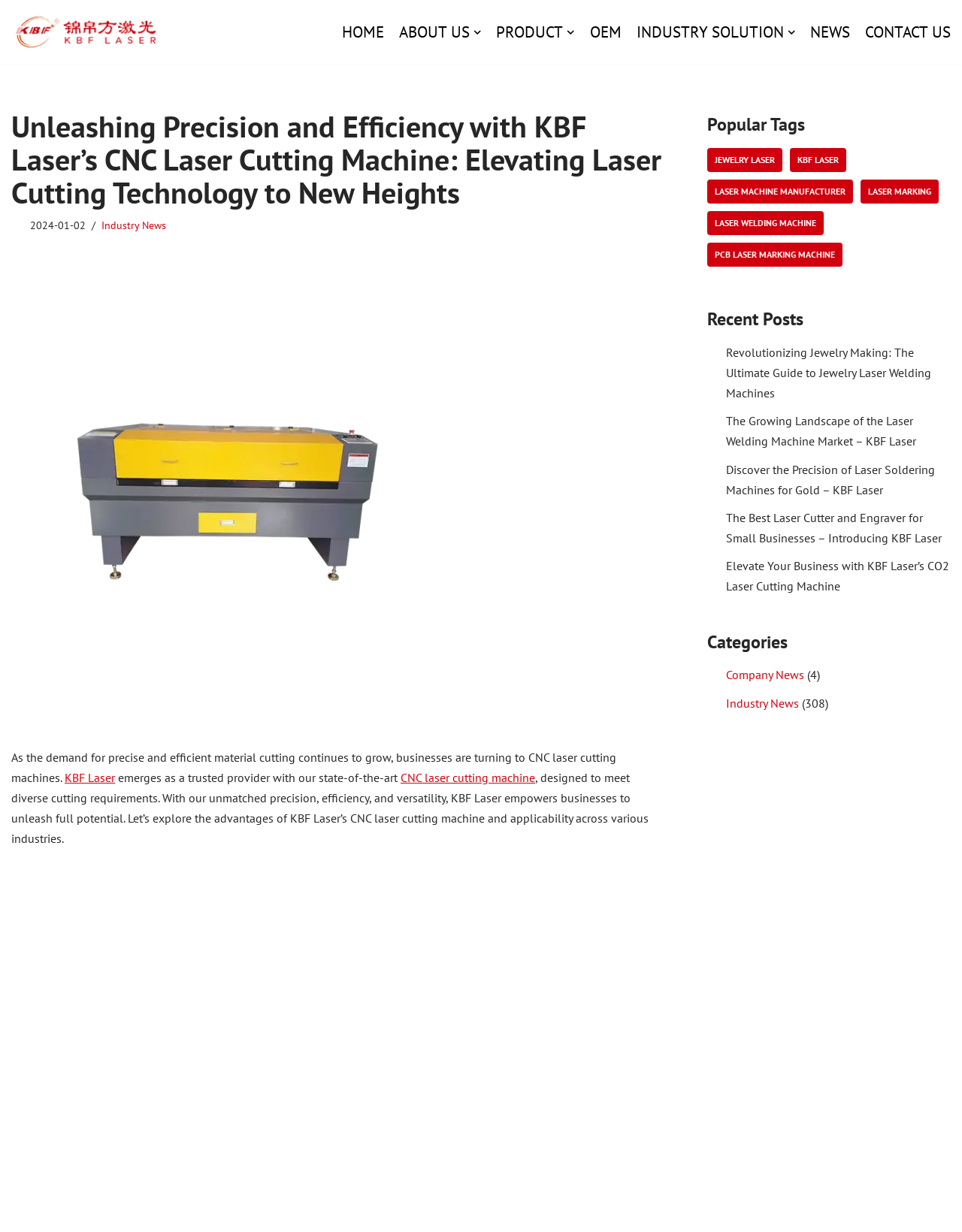Identify the bounding box coordinates of the clickable region to carry out the given instruction: "Learn more about 'CNC laser cutting machine'".

[0.416, 0.625, 0.556, 0.637]